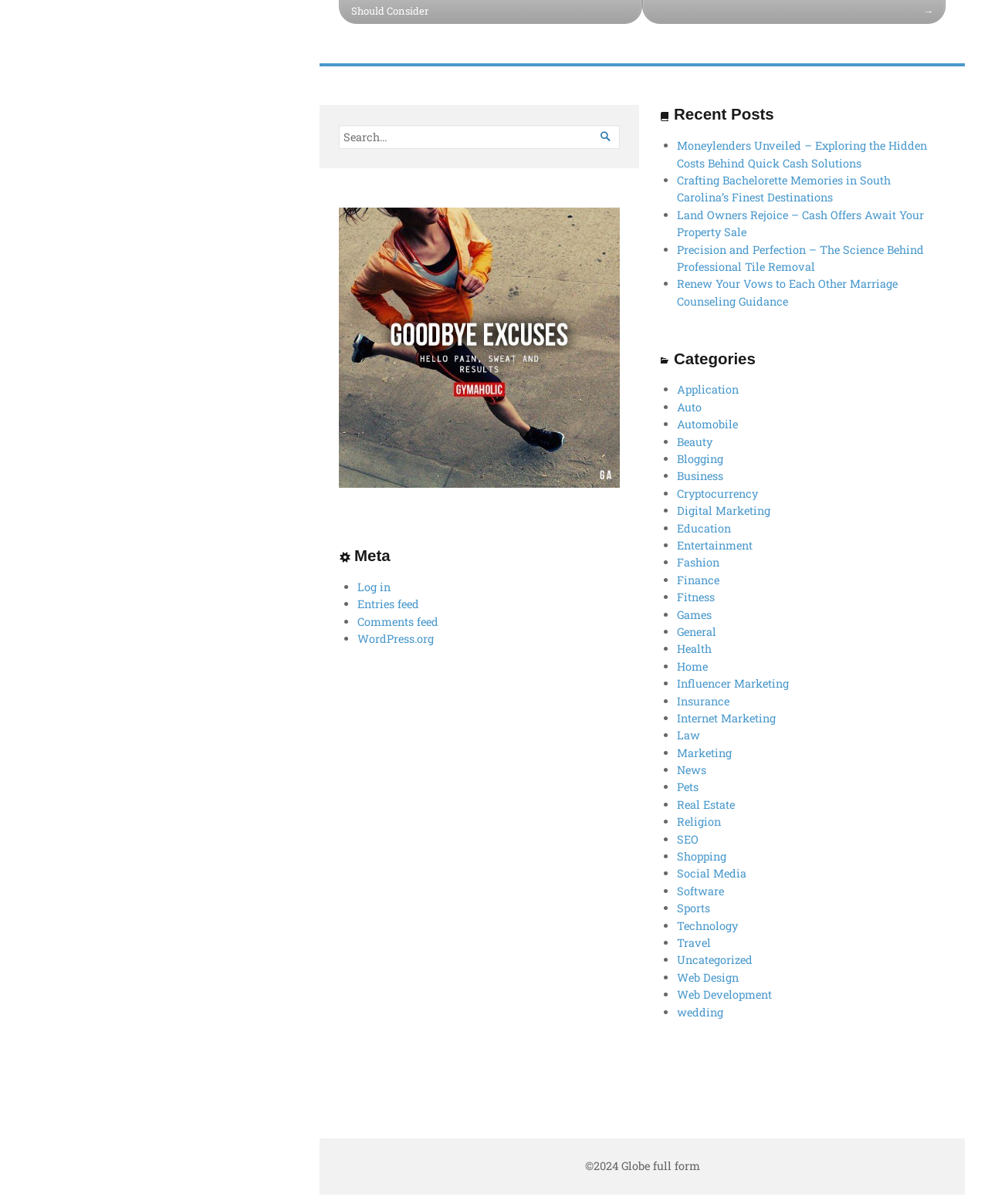What is the first category listed?
Based on the screenshot, respond with a single word or phrase.

Application